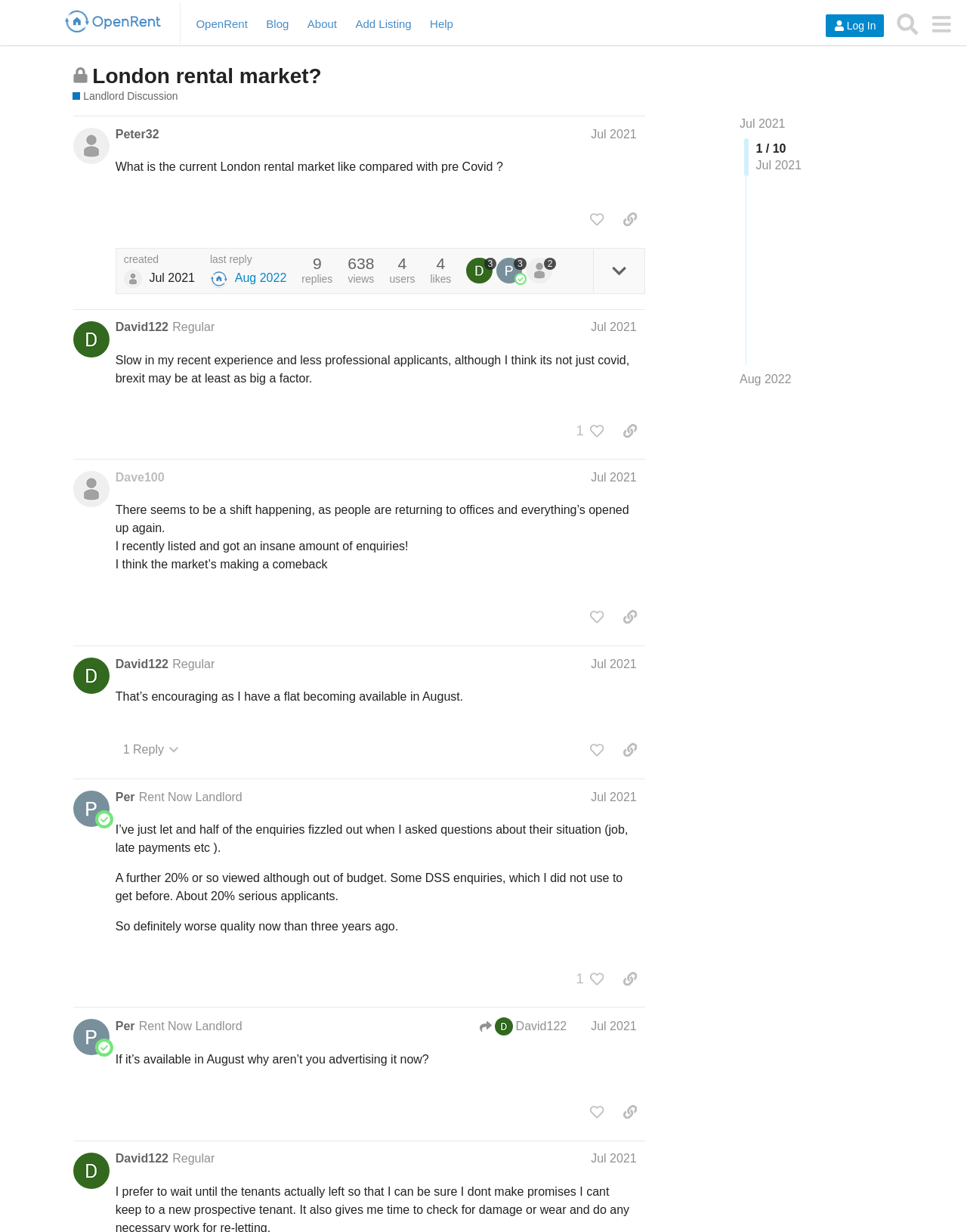Show the bounding box coordinates of the element that should be clicked to complete the task: "Like the post by Peter32".

[0.602, 0.168, 0.632, 0.189]